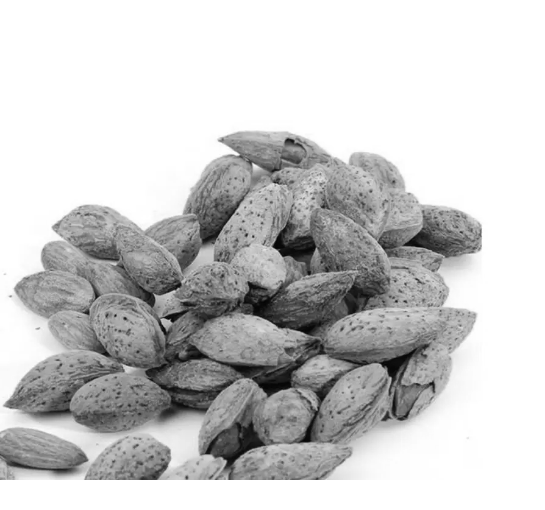Respond to the following question with a brief word or phrase:
What are almonds rich in?

Healthy fats, protein, and vitamins